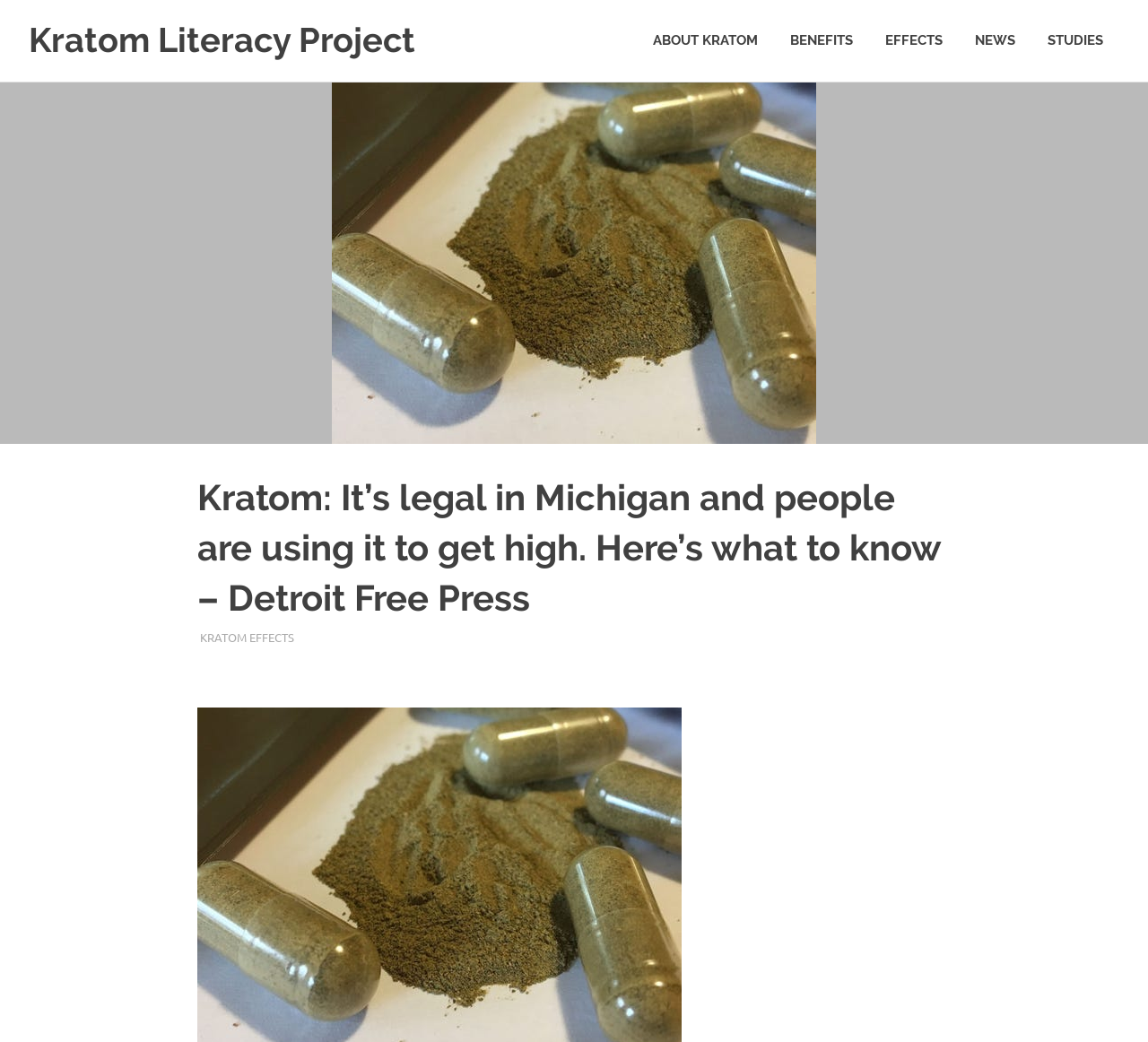Can you give a comprehensive explanation to the question given the content of the image?
What is the name of the newspaper?

I found the answer by looking at the article header, where I saw the text 'Detroit Free Press'. This suggests that the article is from this newspaper.